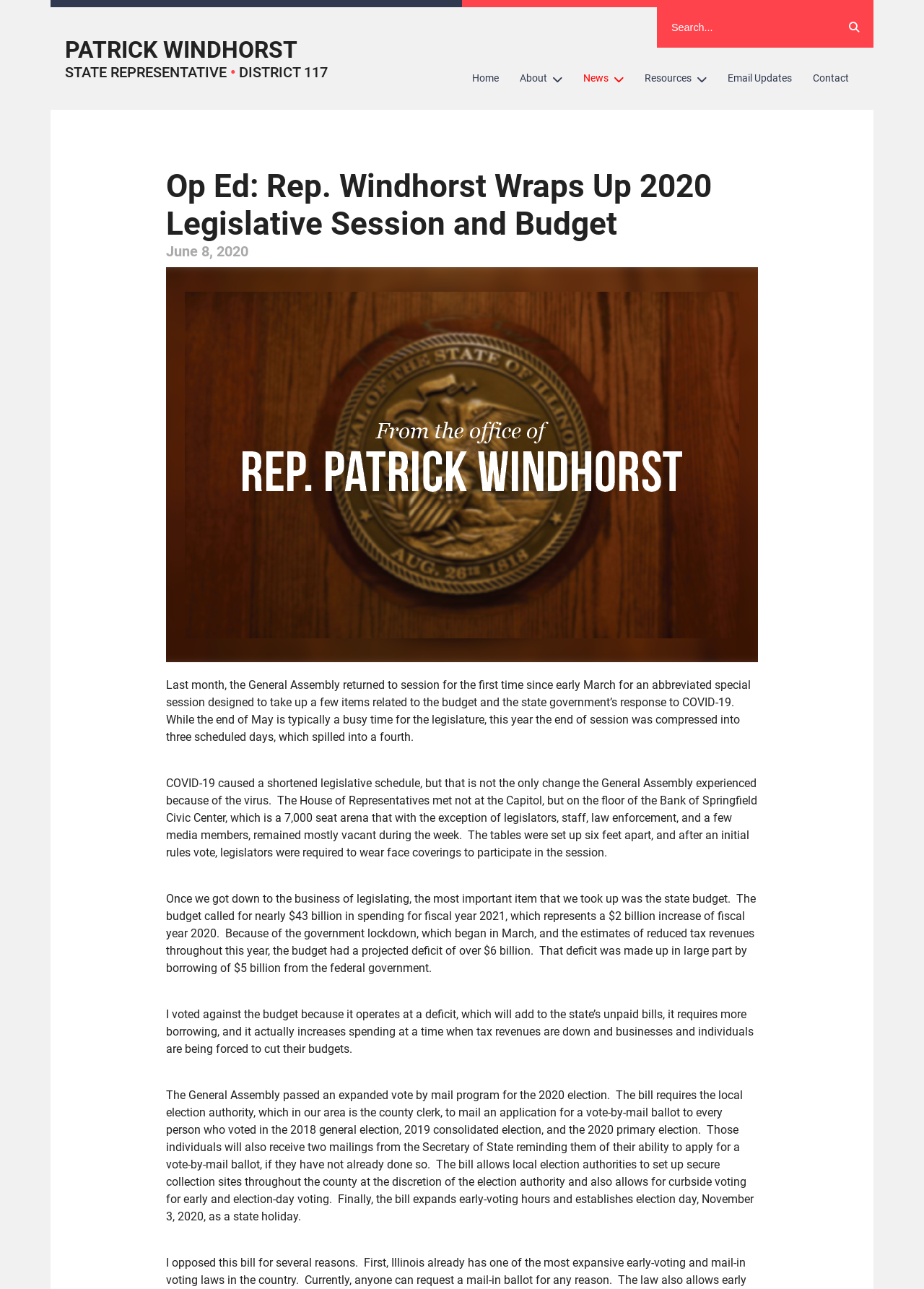Where did the House of Representatives meet during the legislative session?
Provide a concise answer using a single word or phrase based on the image.

Bank of Springfield Civic Center